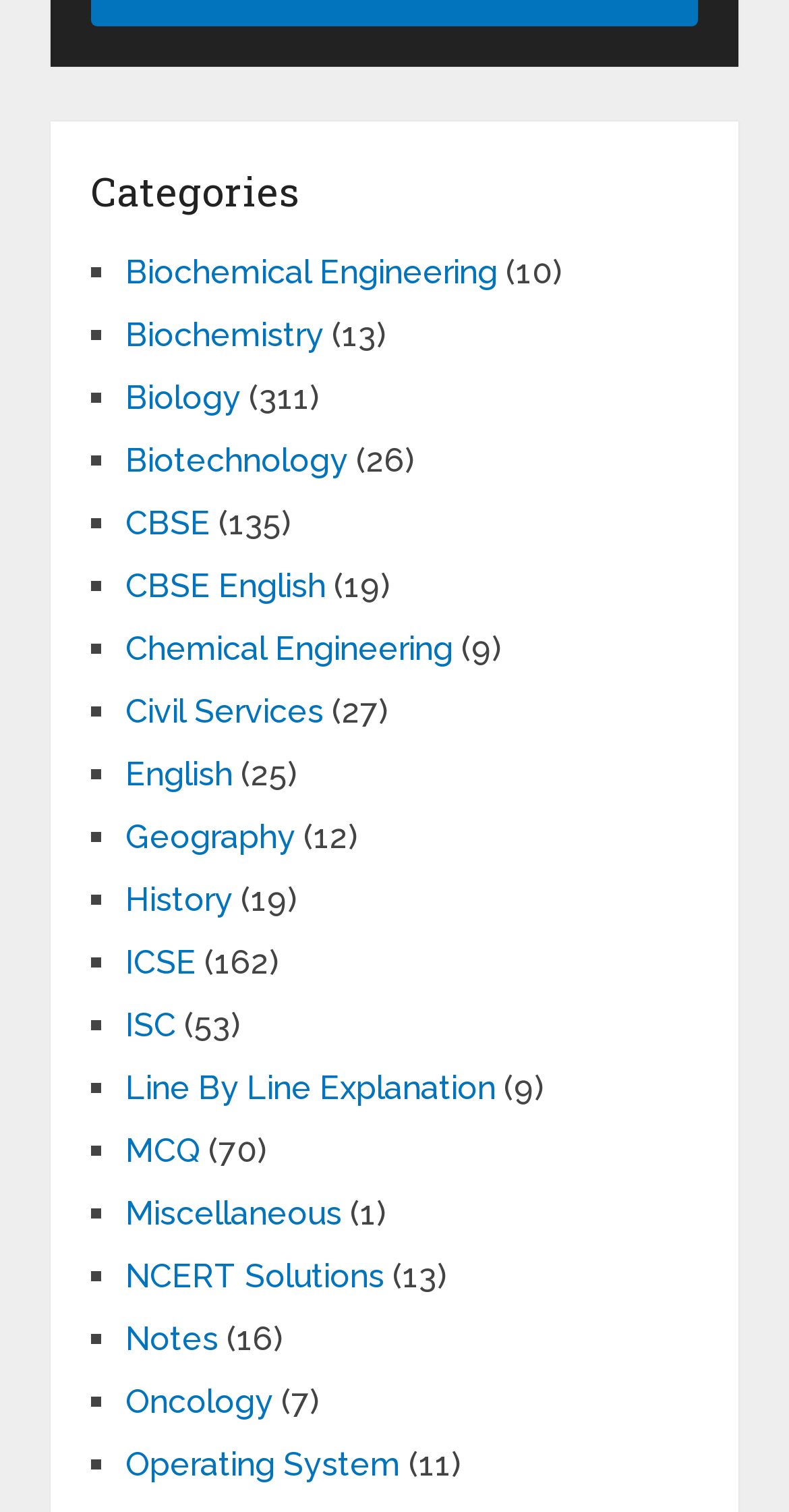What is the last category listed?
Provide a comprehensive and detailed answer to the question.

The last category listed is 'Operating System' which is indicated by the link 'Operating System' with a list marker '■' preceding it, and the static text '(11)' following it.